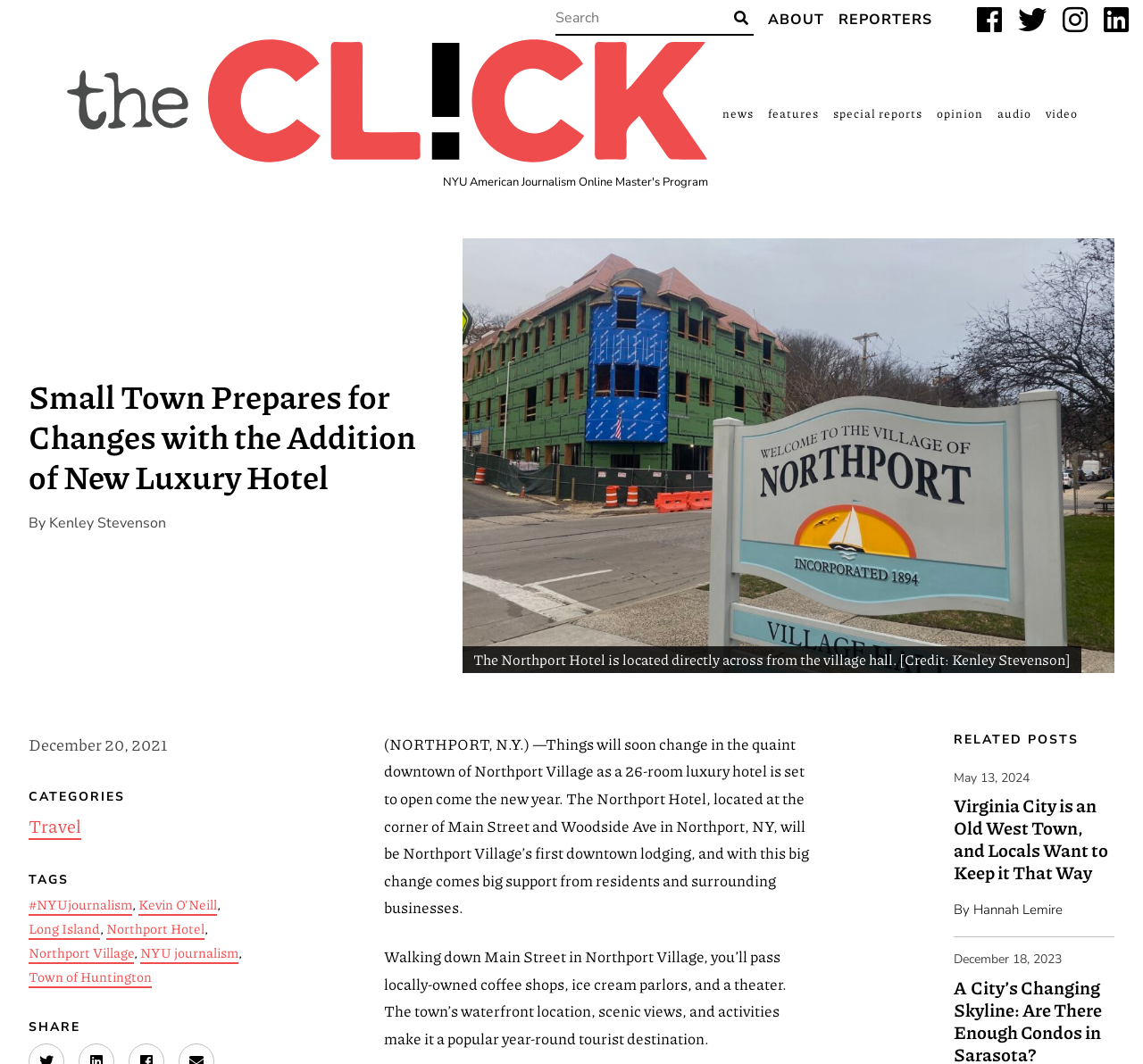Identify the main title of the webpage and generate its text content.

Small Town Prepares for Changes with the Addition of New Luxury Hotel